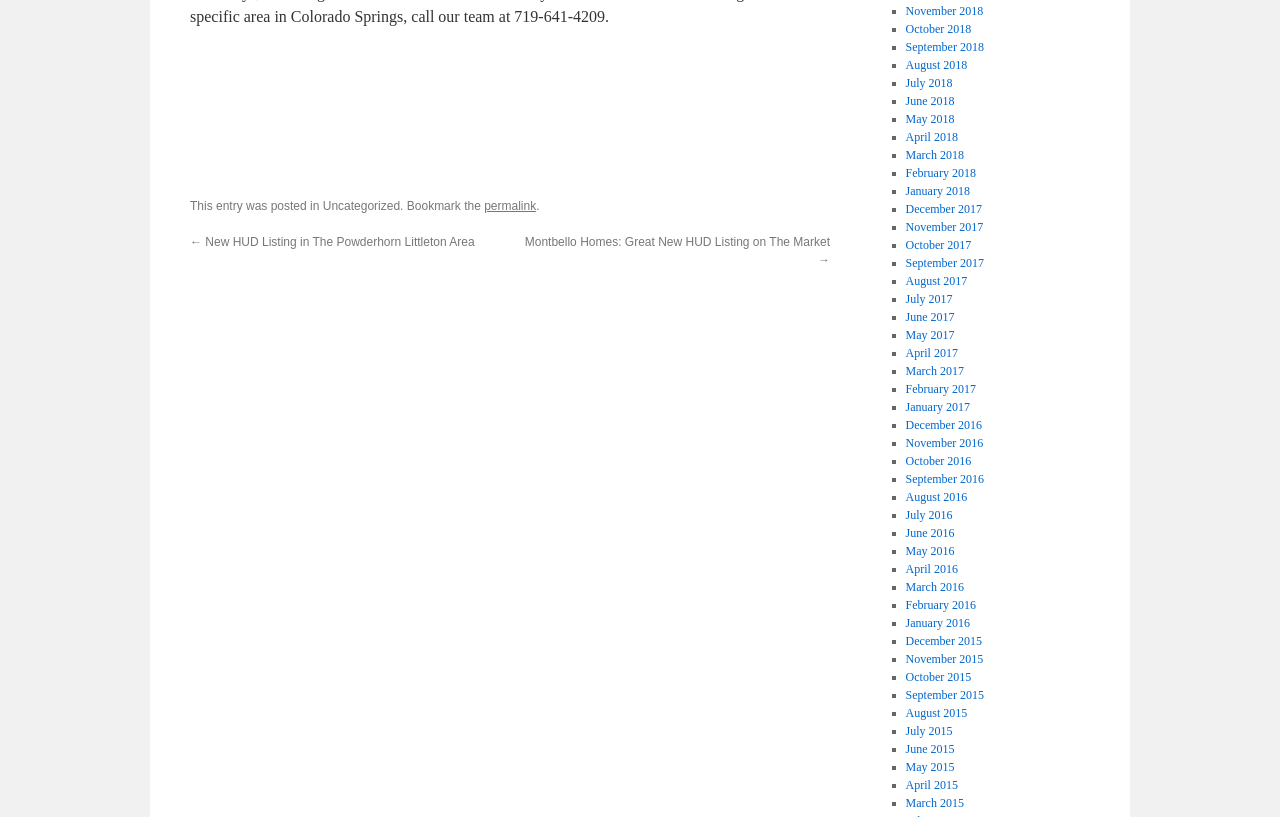What is the purpose of the permalink?
Please provide a full and detailed response to the question.

The purpose of the permalink can be inferred by its name 'permalink' and its location next to the post title, suggesting that it is a permanent link to the post.